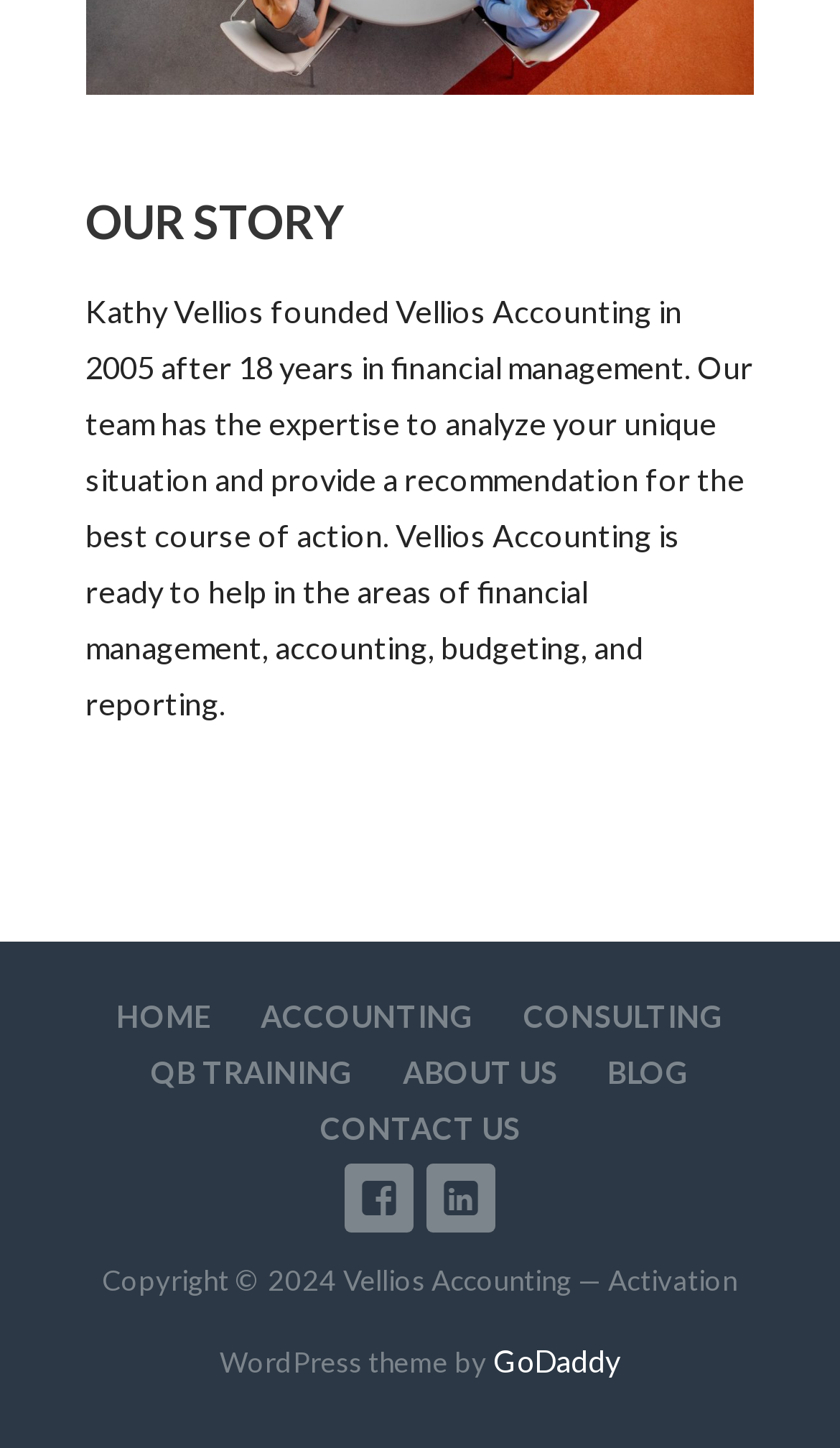Please identify the bounding box coordinates of the region to click in order to complete the task: "read about the company's story". The coordinates must be four float numbers between 0 and 1, specified as [left, top, right, bottom].

[0.102, 0.13, 0.898, 0.175]